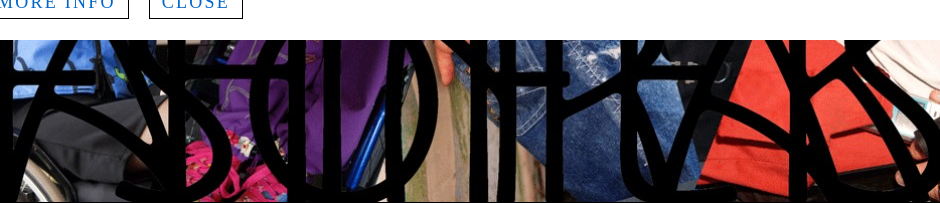Answer with a single word or phrase: 
What is the main topic of the guide?

Women's raglan jacket